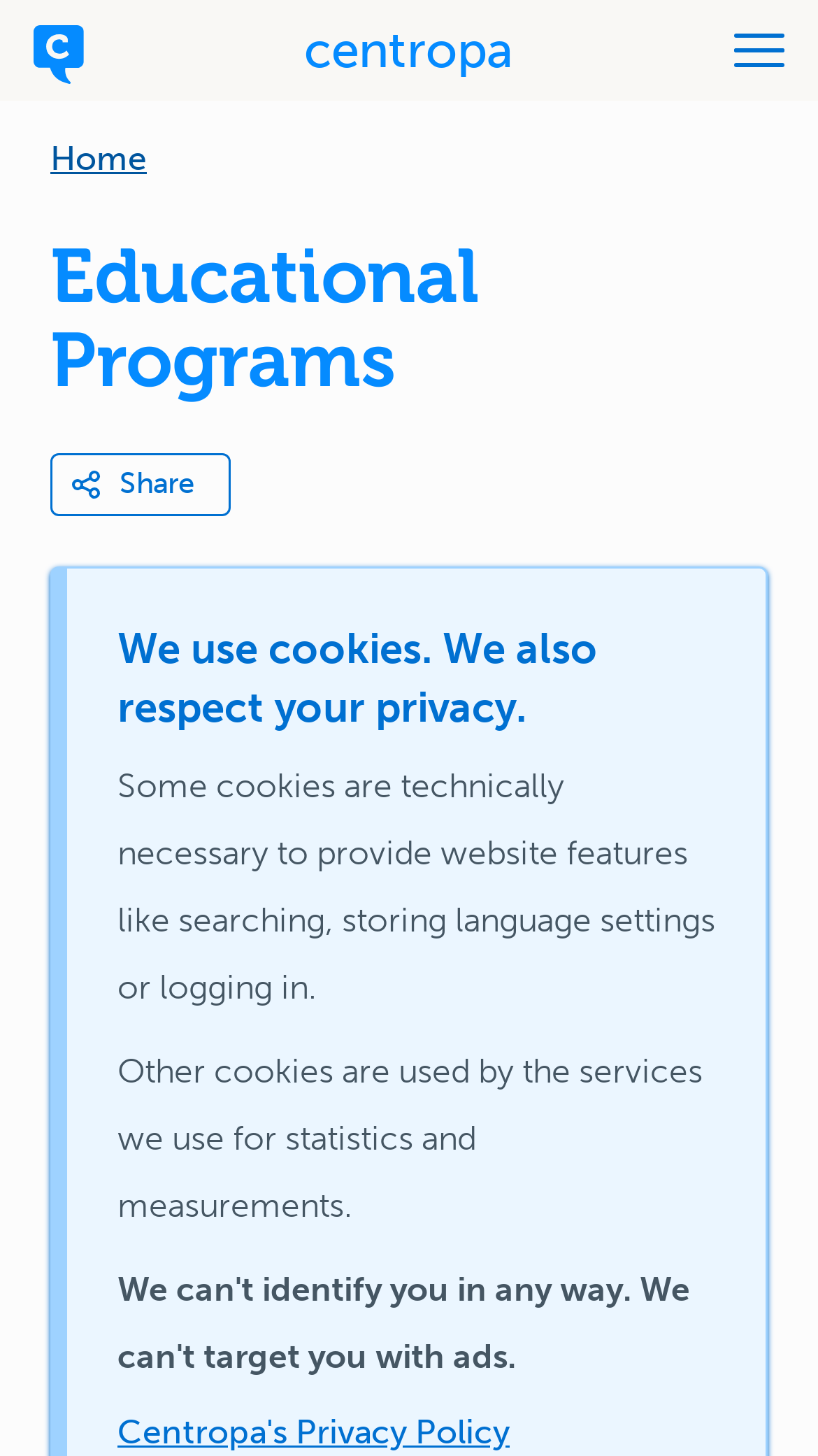Please find the bounding box for the following UI element description. Provide the coordinates in (top-left x, top-left y, bottom-right x, bottom-right y) format, with values between 0 and 1: Centropa

[0.372, 0.013, 0.628, 0.055]